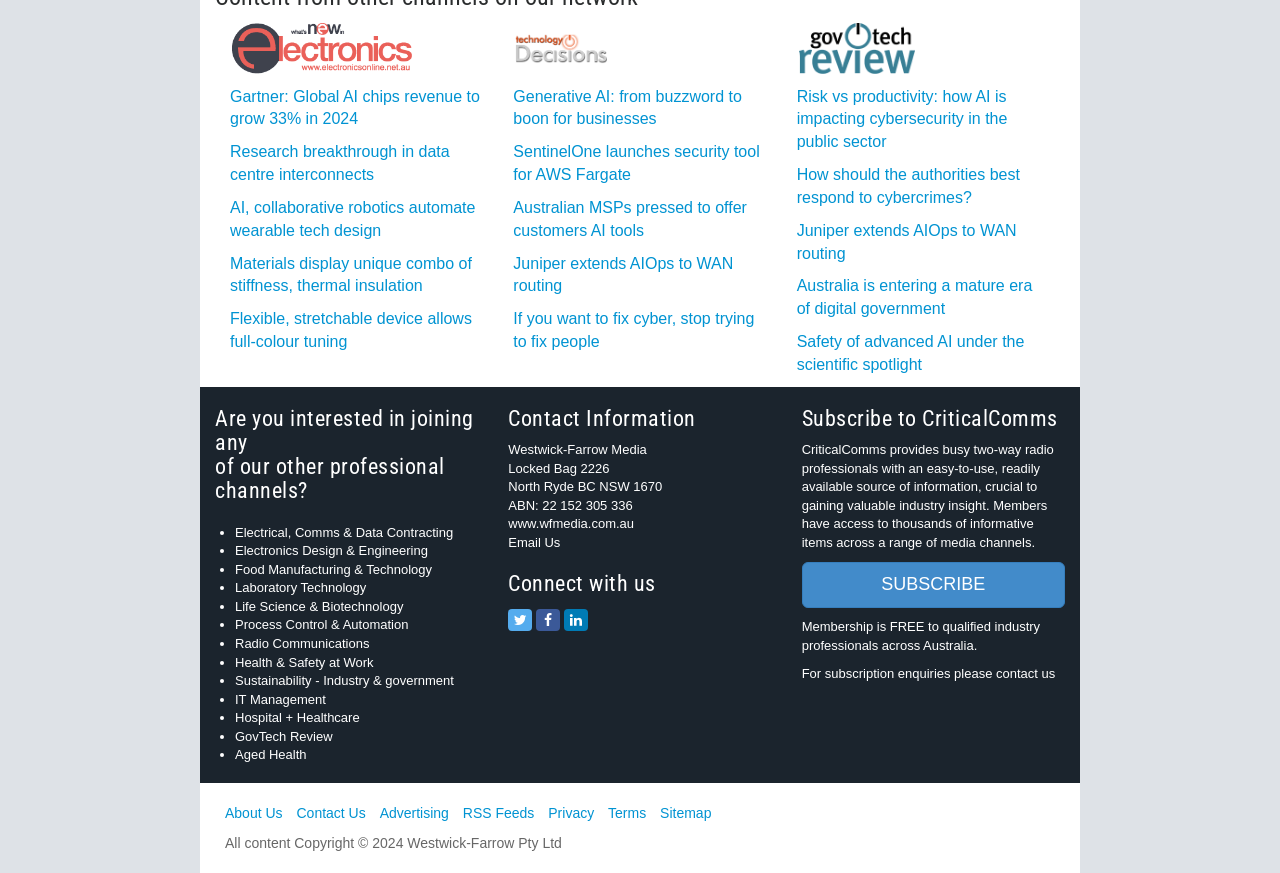Find the bounding box coordinates of the area to click in order to follow the instruction: "Subscribe to CriticalComms".

[0.626, 0.644, 0.832, 0.697]